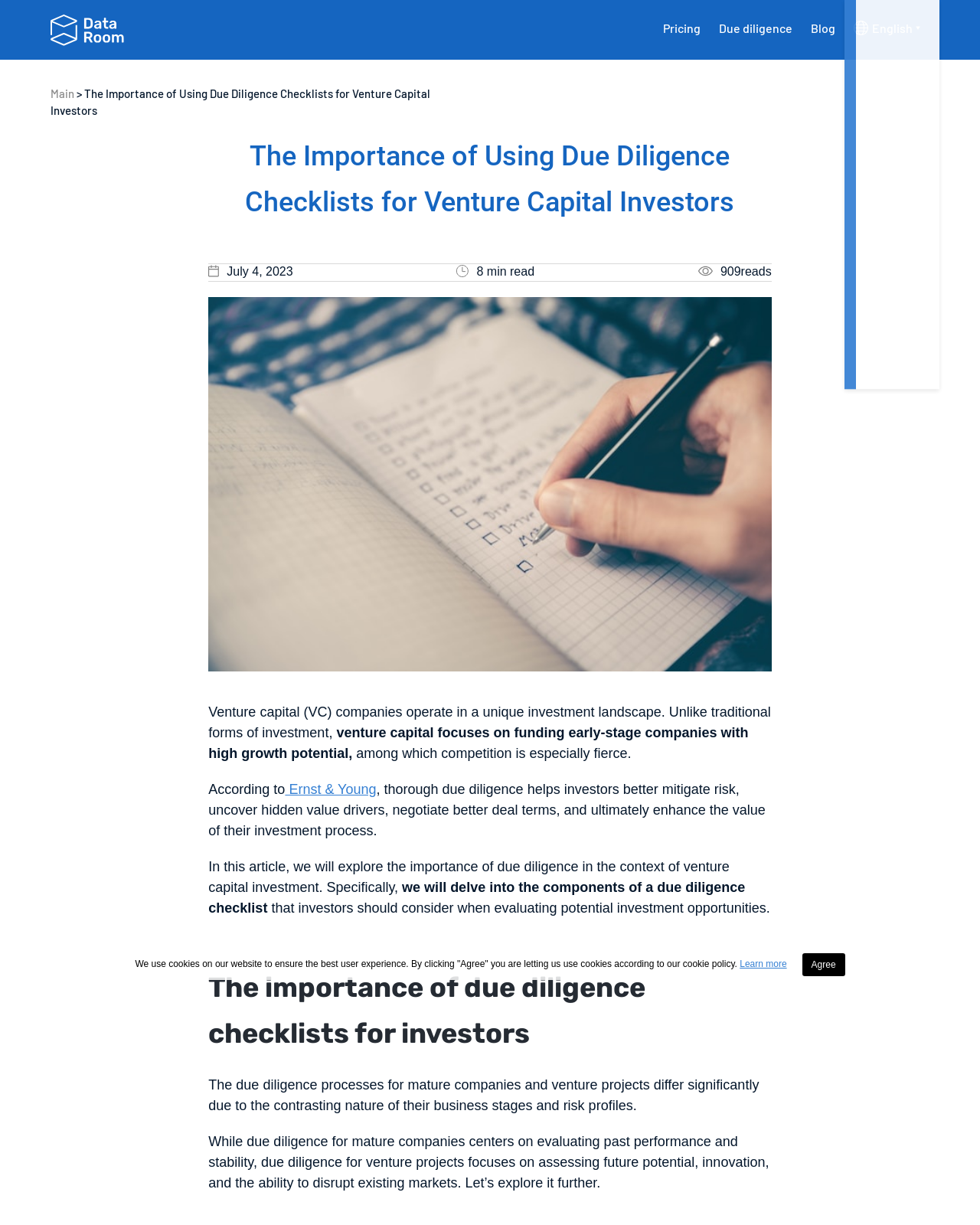Locate the bounding box coordinates of the clickable area to execute the instruction: "Learn more about the 'dataroom-providers'". Provide the coordinates as four float numbers between 0 and 1, represented as [left, top, right, bottom].

[0.052, 0.012, 0.129, 0.037]